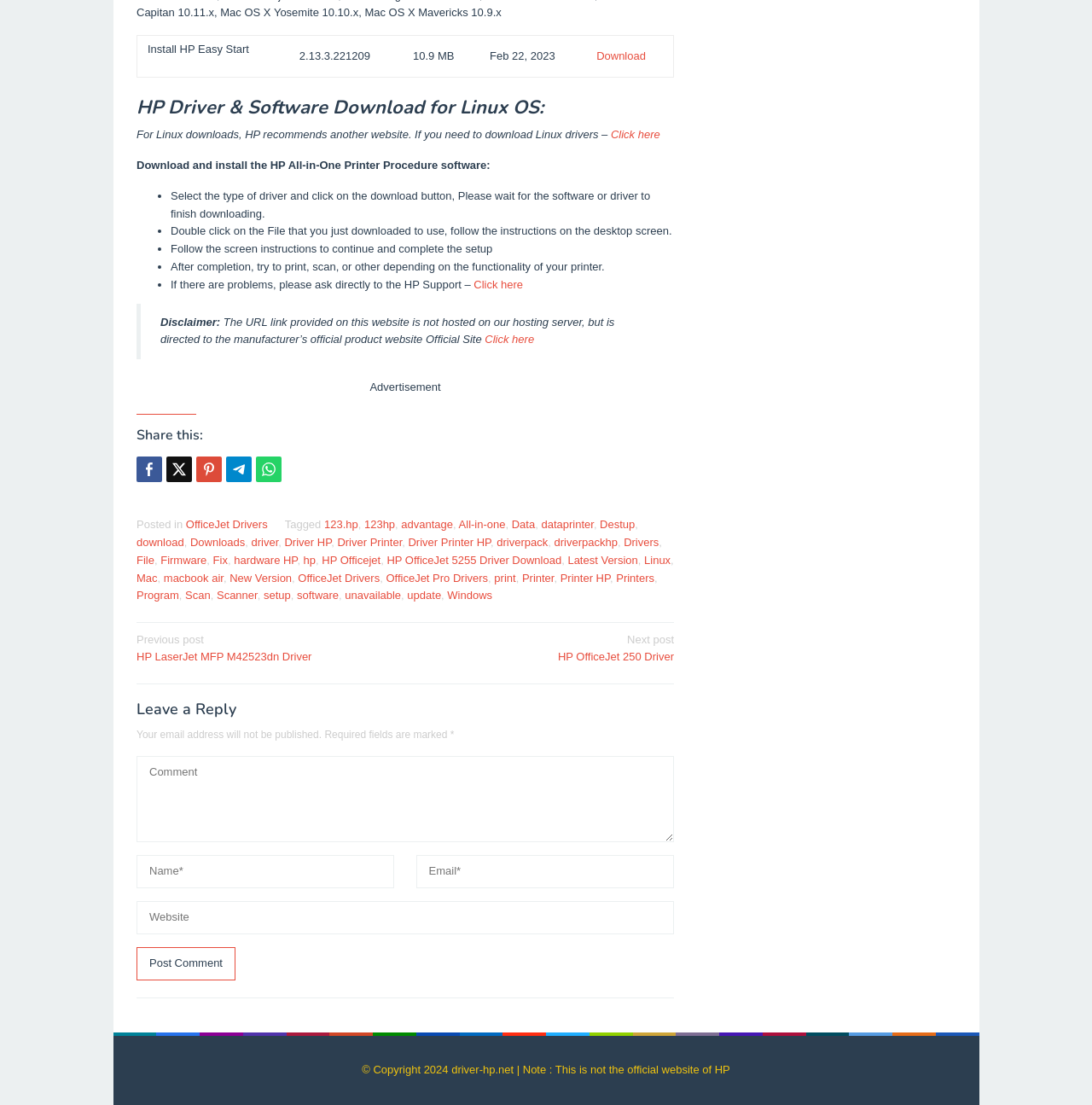Determine the coordinates of the bounding box that should be clicked to complete the instruction: "Share this". The coordinates should be represented by four float numbers between 0 and 1: [left, top, right, bottom].

[0.125, 0.413, 0.148, 0.436]